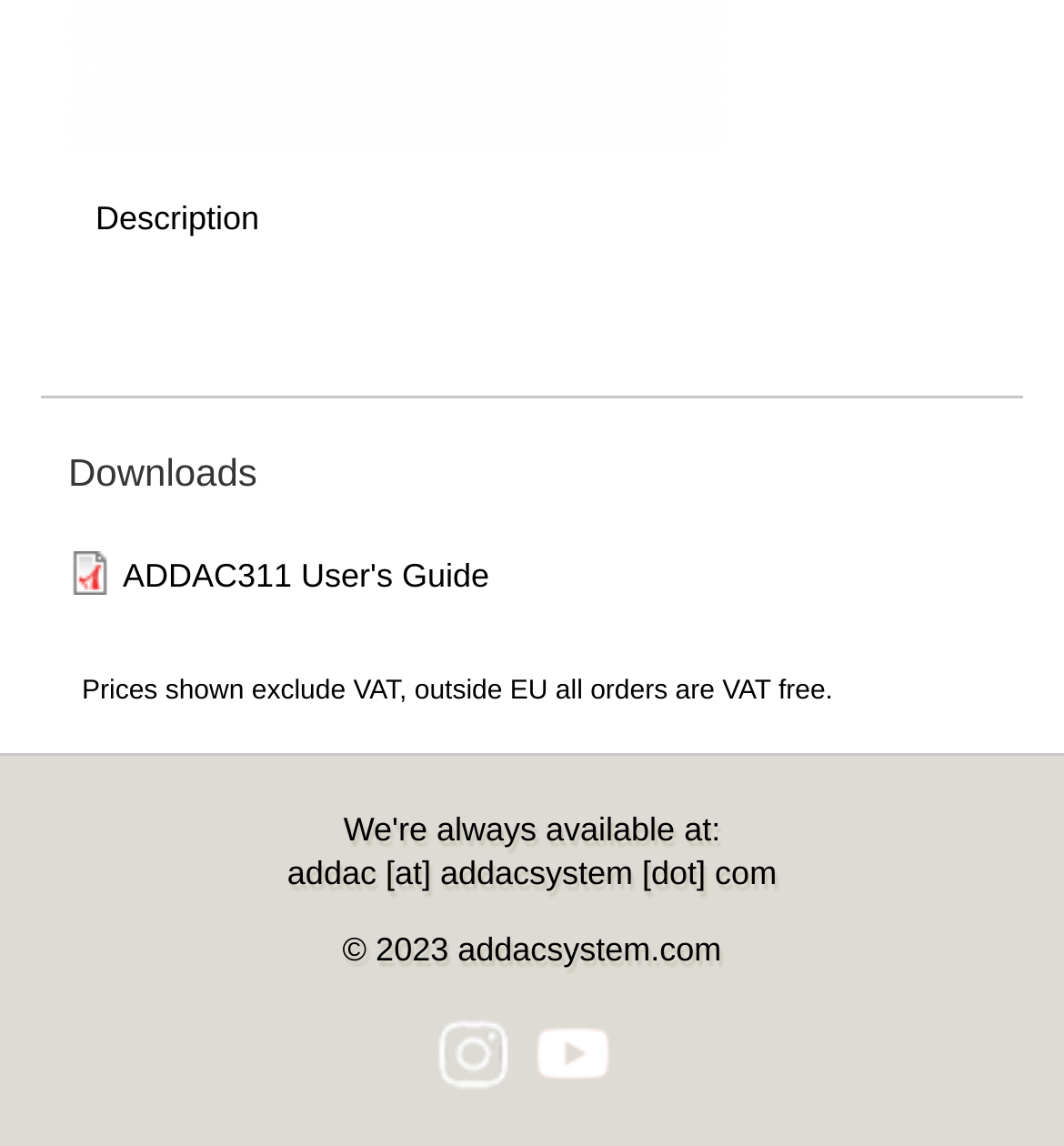What is the email address provided?
Provide a comprehensive and detailed answer to the question.

The answer can be found by looking at the static text in the footer section, which is 'addac [at] addacsystem [dot] com'.